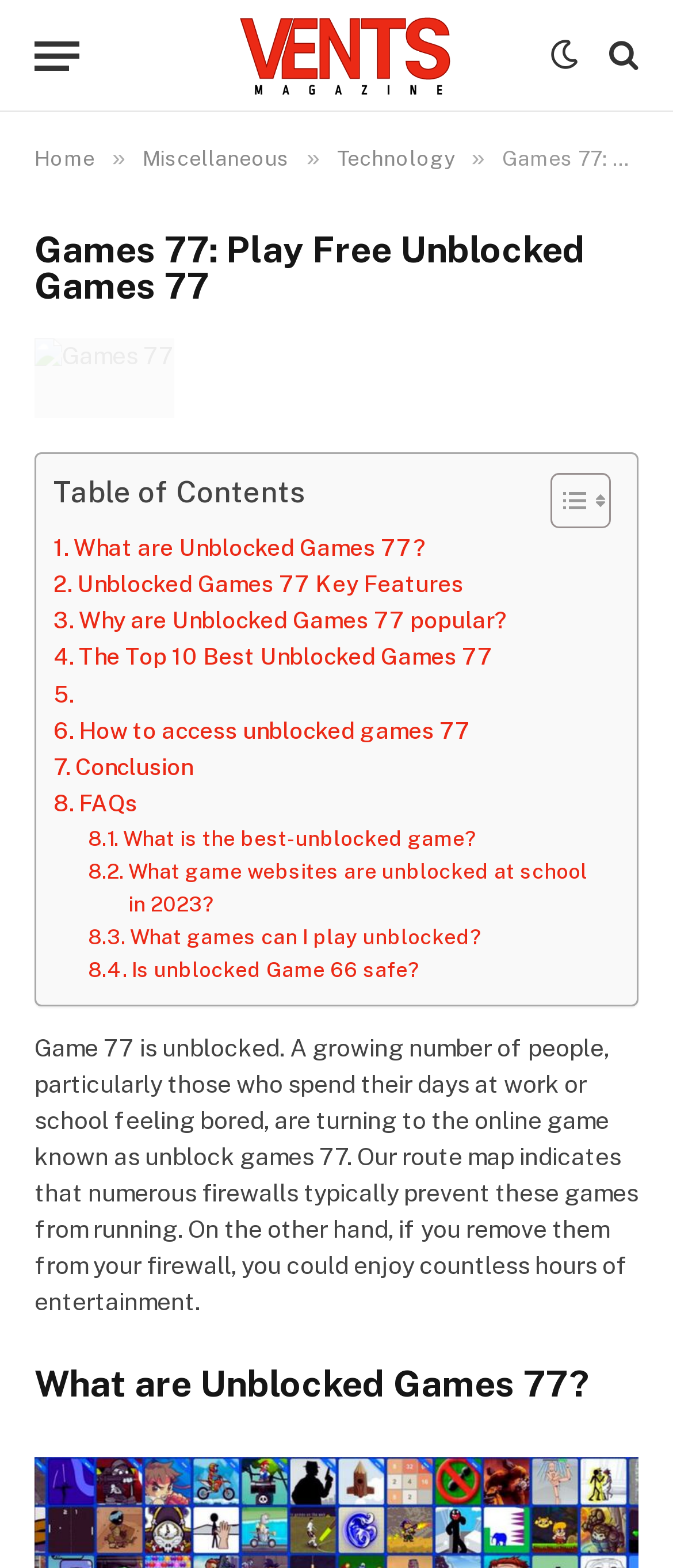Please identify the bounding box coordinates of the element on the webpage that should be clicked to follow this instruction: "Click the 'Menu' button". The bounding box coordinates should be given as four float numbers between 0 and 1, formatted as [left, top, right, bottom].

[0.051, 0.011, 0.118, 0.061]